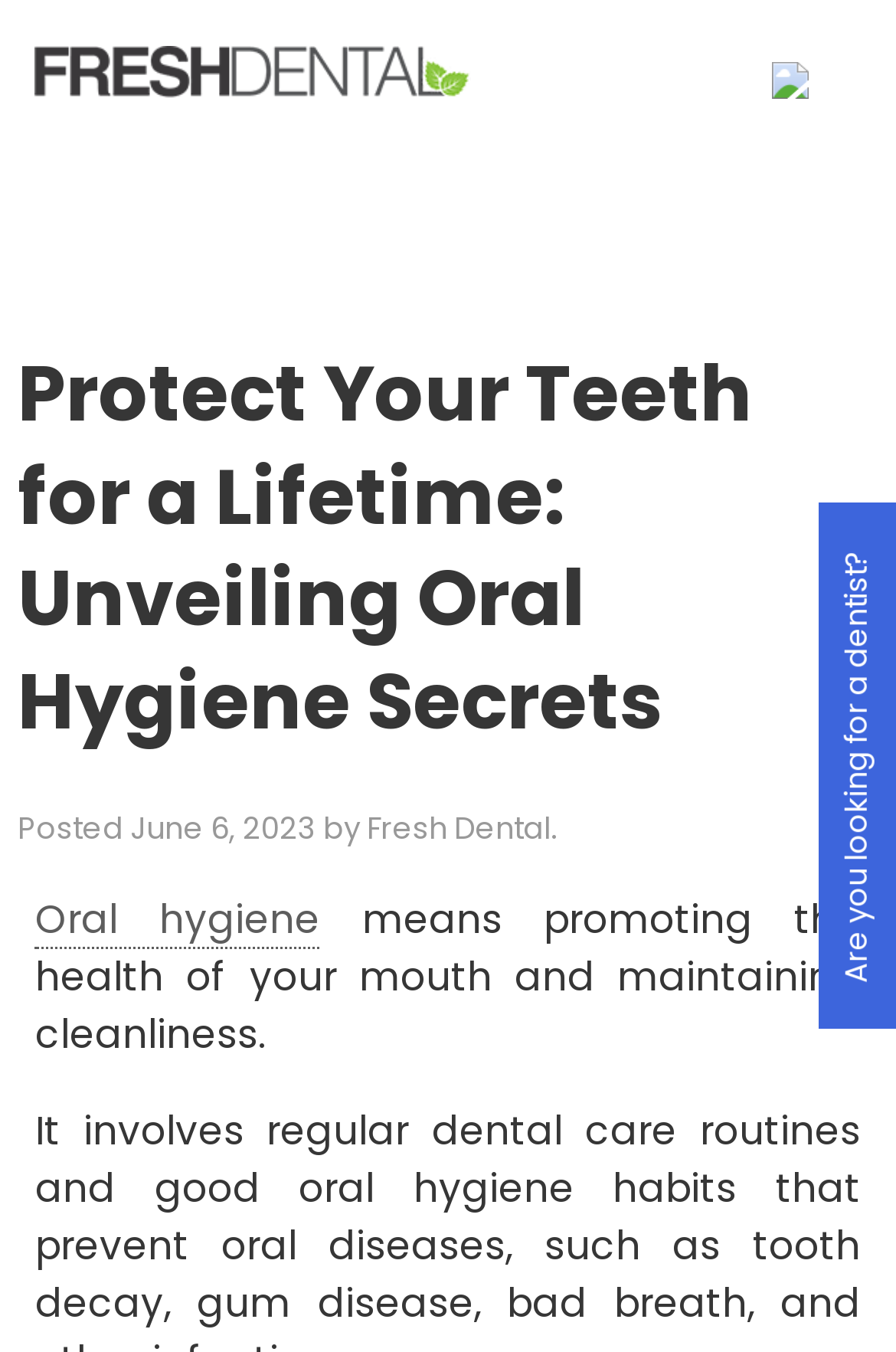Answer the question in one word or a short phrase:
What is the question asked in the static text?

Are you looking for a dentist?